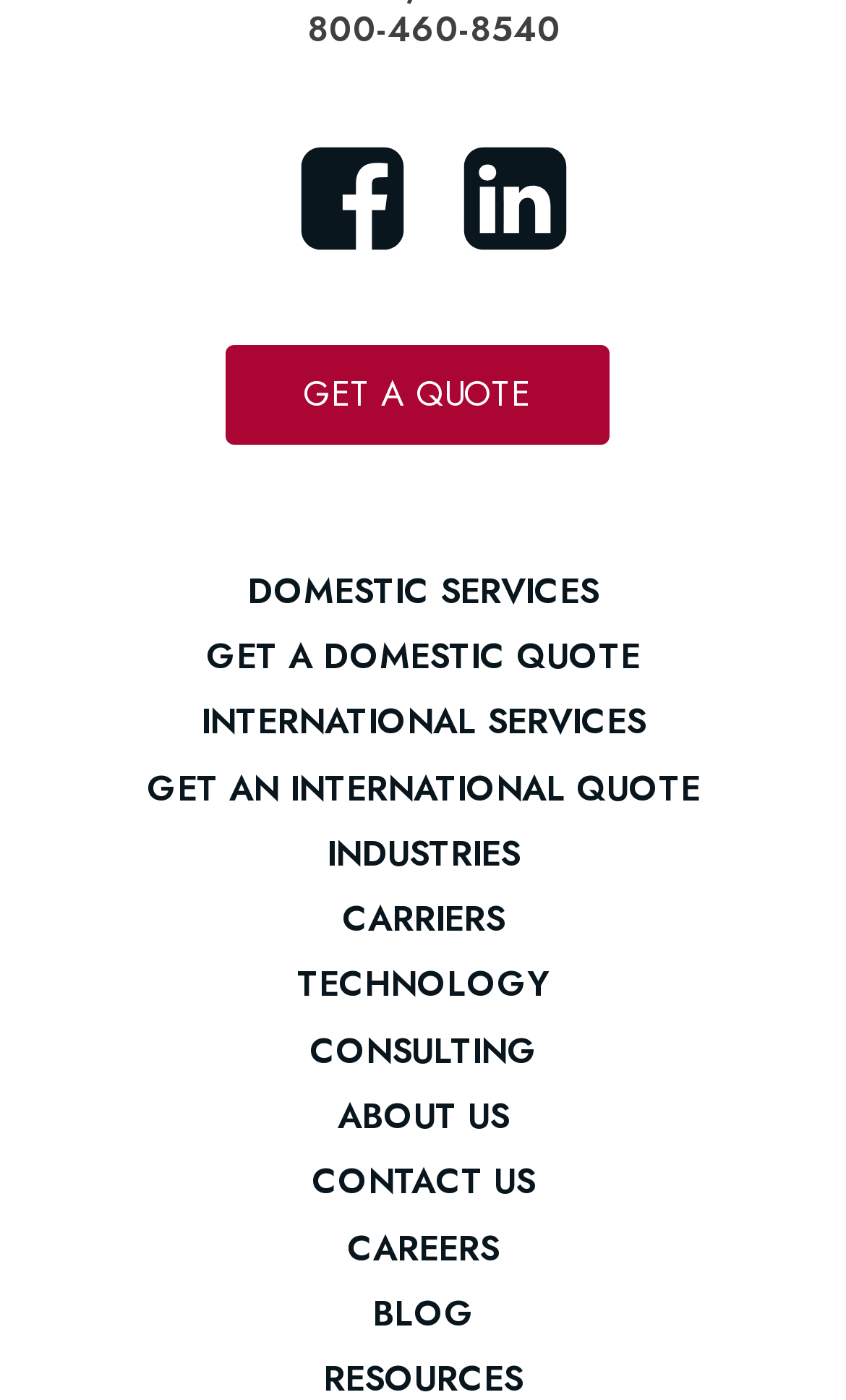How many social media links are there?
Relying on the image, give a concise answer in one word or a brief phrase.

2